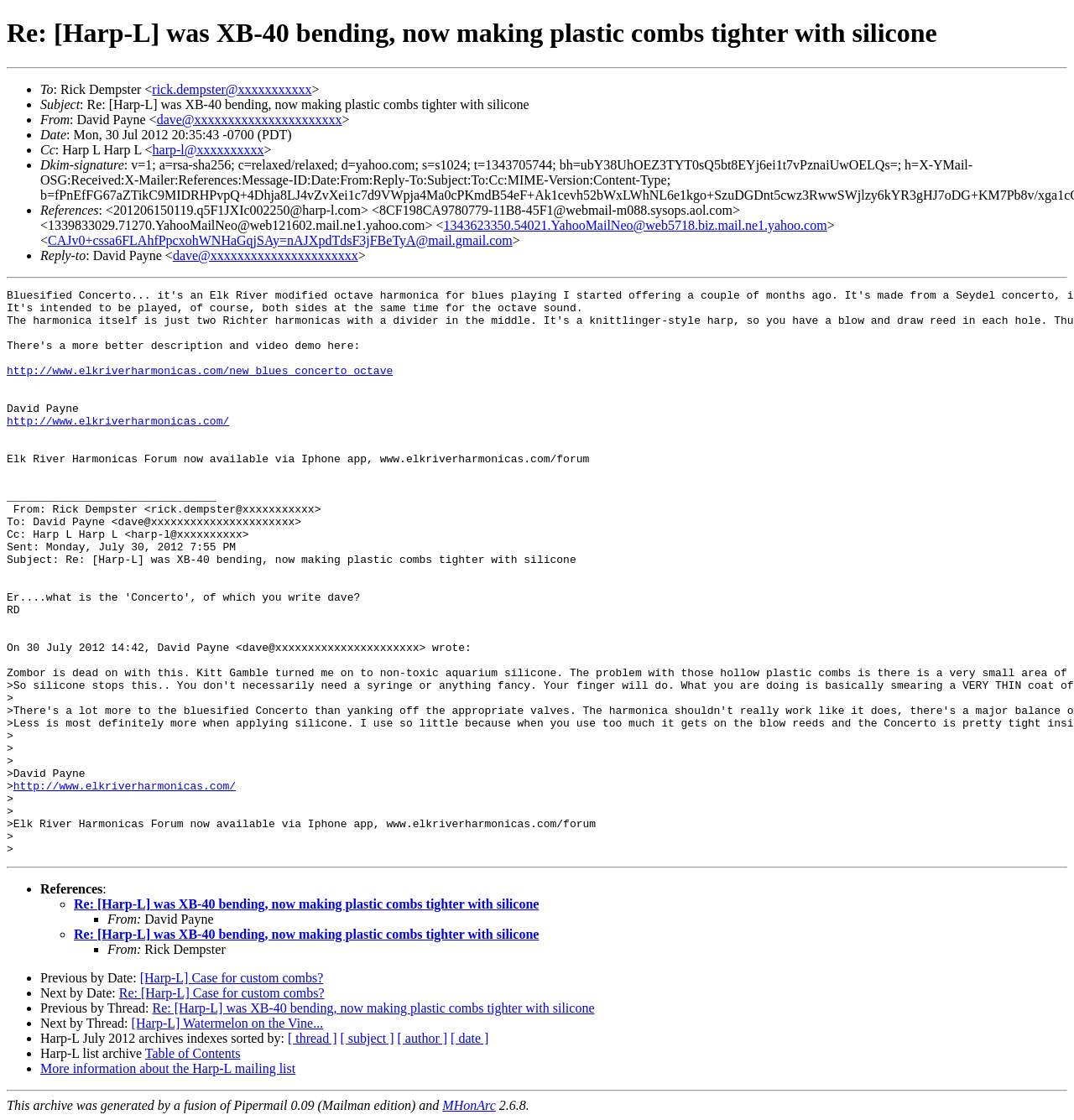Using the format (top-left x, top-left y, bottom-right x, bottom-right y), provide the bounding box coordinates for the described UI element. All values should be floating point numbers between 0 and 1: [Harp-L] Case for custom combs?

[0.13, 0.867, 0.301, 0.879]